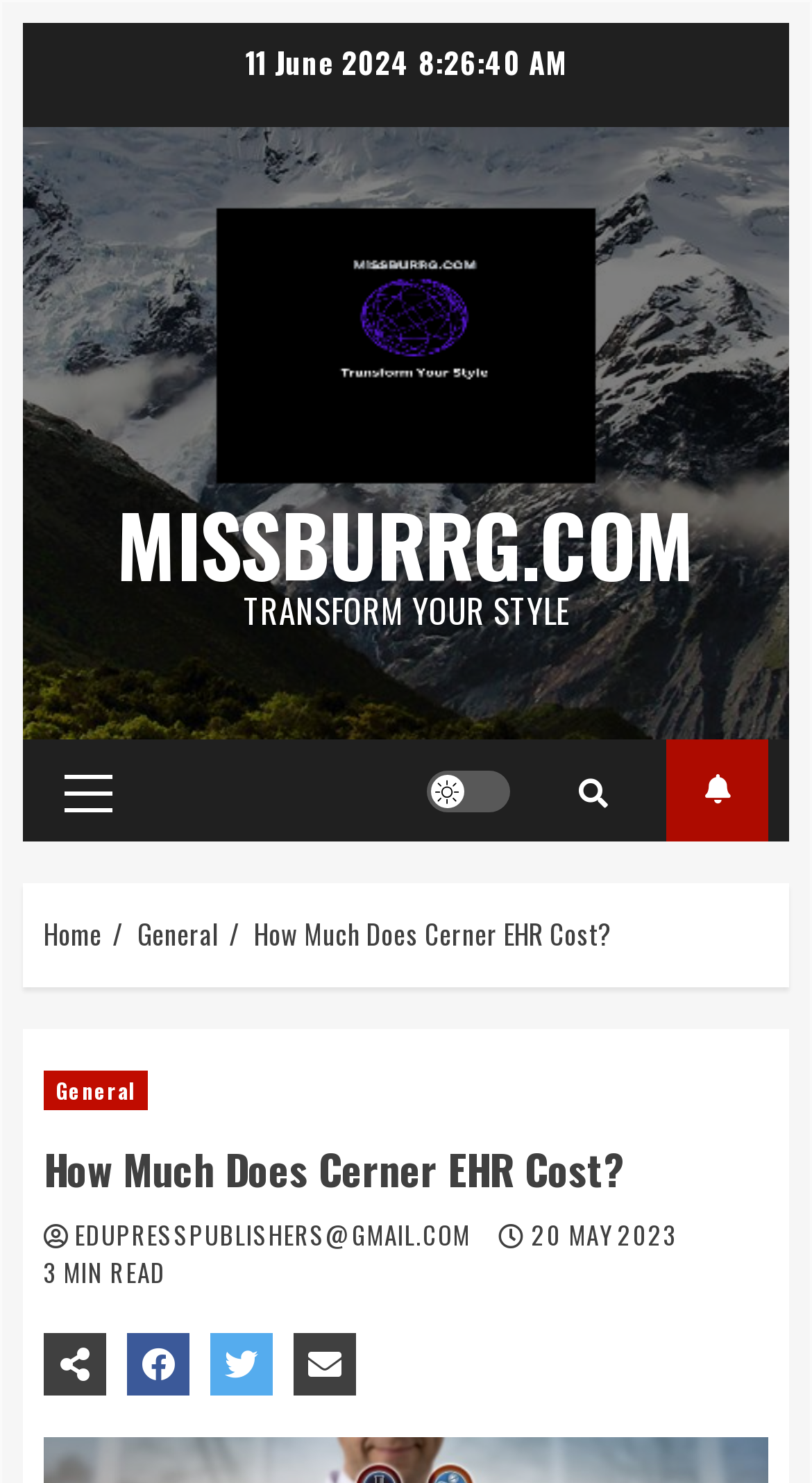Locate and extract the headline of this webpage.

How Much Does Cerner EHR Cost?